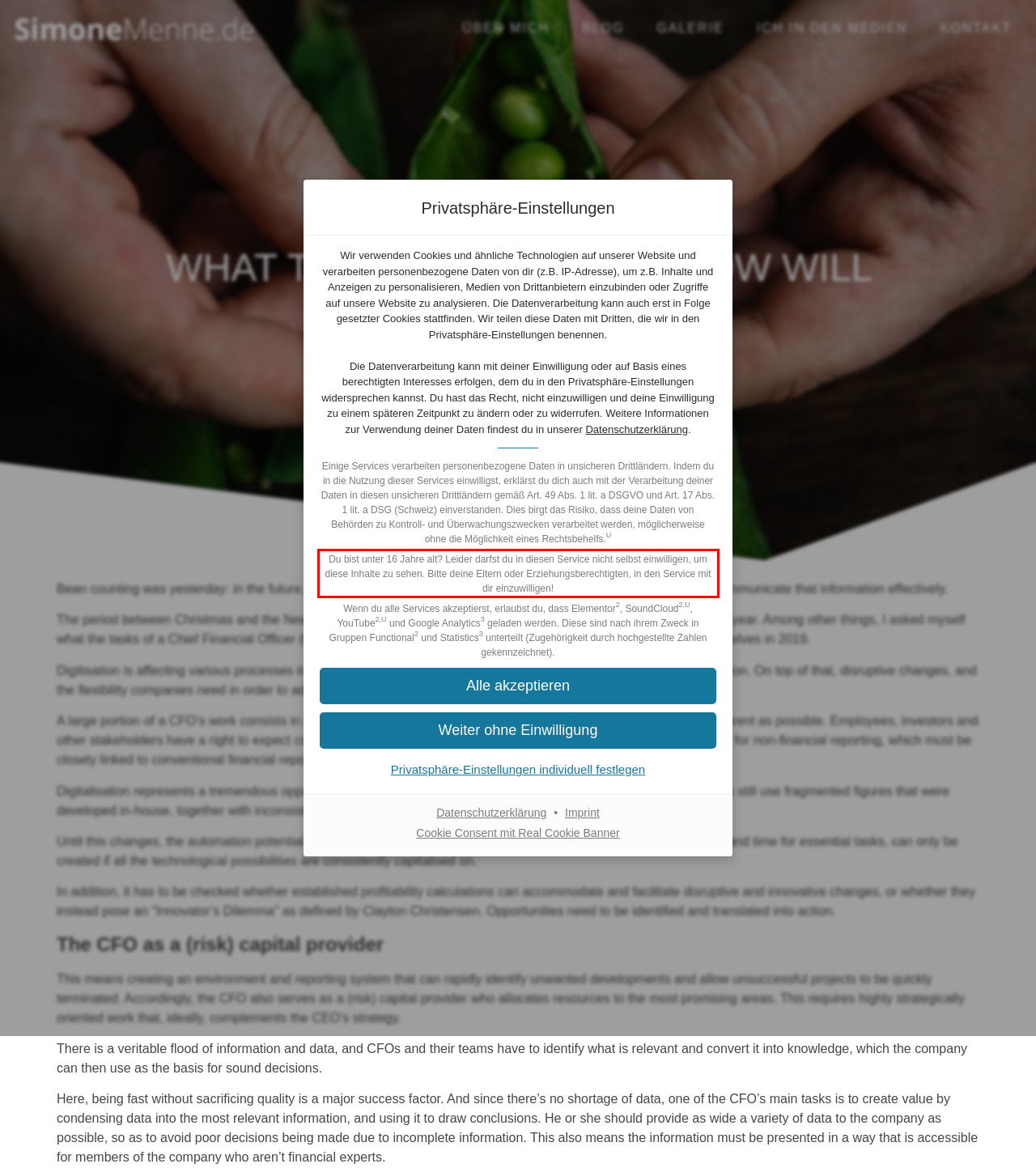Given a screenshot of a webpage containing a red bounding box, perform OCR on the text within this red bounding box and provide the text content.

Du bist unter 16 Jahre alt? Leider darfst du in diesen Service nicht selbst einwilligen, um diese Inhalte zu sehen. Bitte deine Eltern oder Erziehungsberechtigten, in den Service mit dir einzuwilligen!